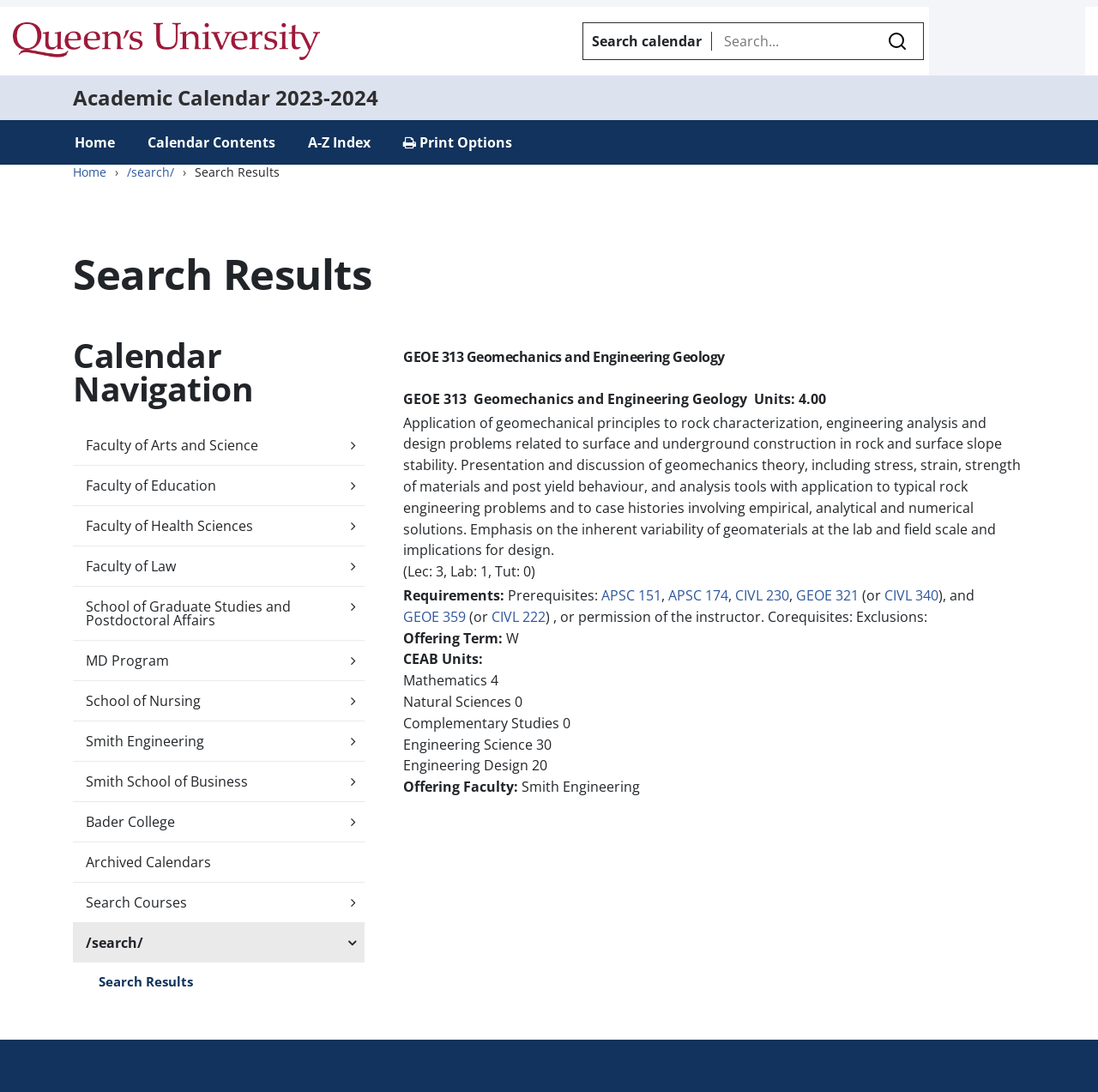Determine the bounding box coordinates of the area to click in order to meet this instruction: "View GEOE 313 course details".

[0.367, 0.309, 0.934, 0.344]